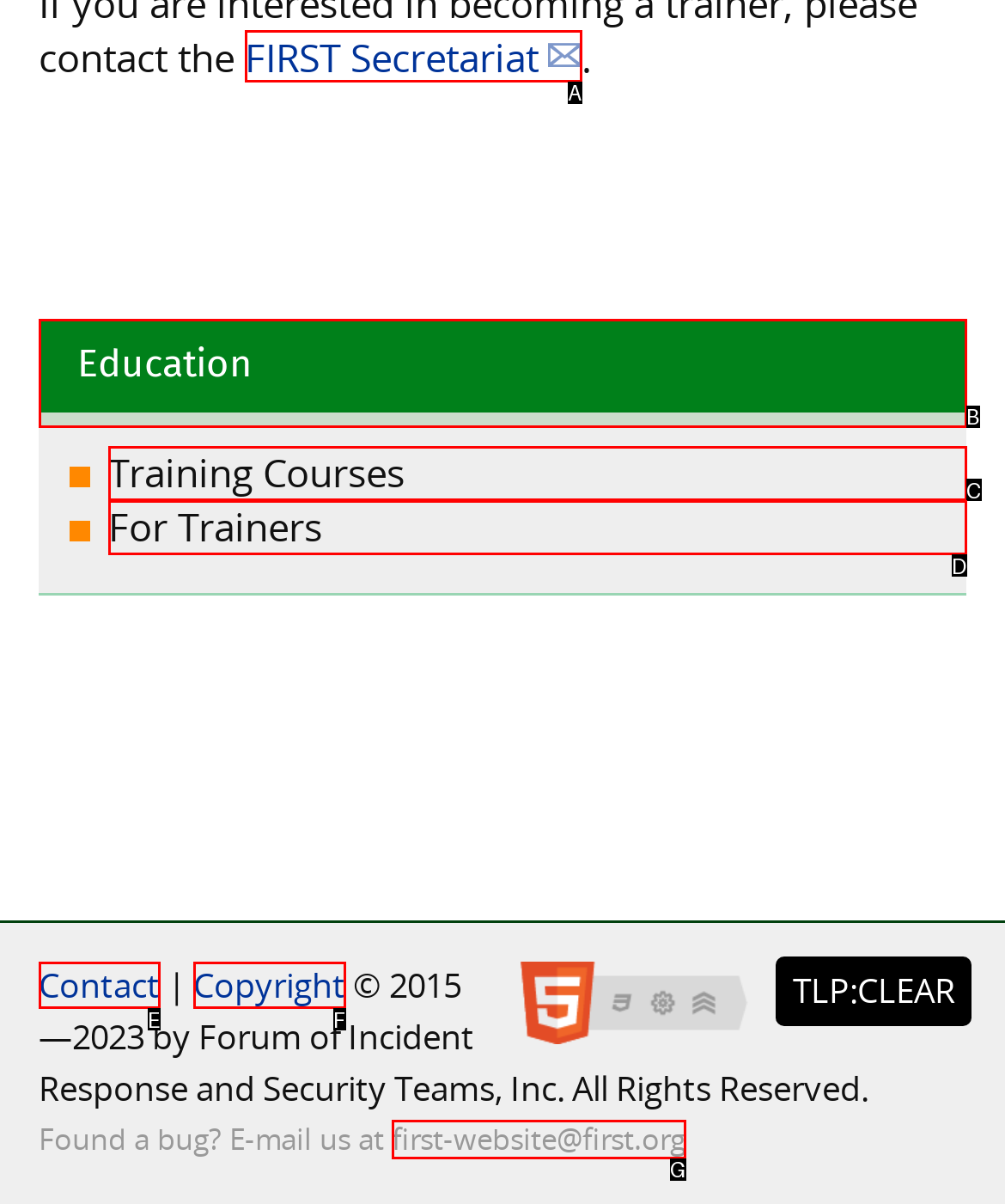Assess the description: Education and select the option that matches. Provide the letter of the chosen option directly from the given choices.

B